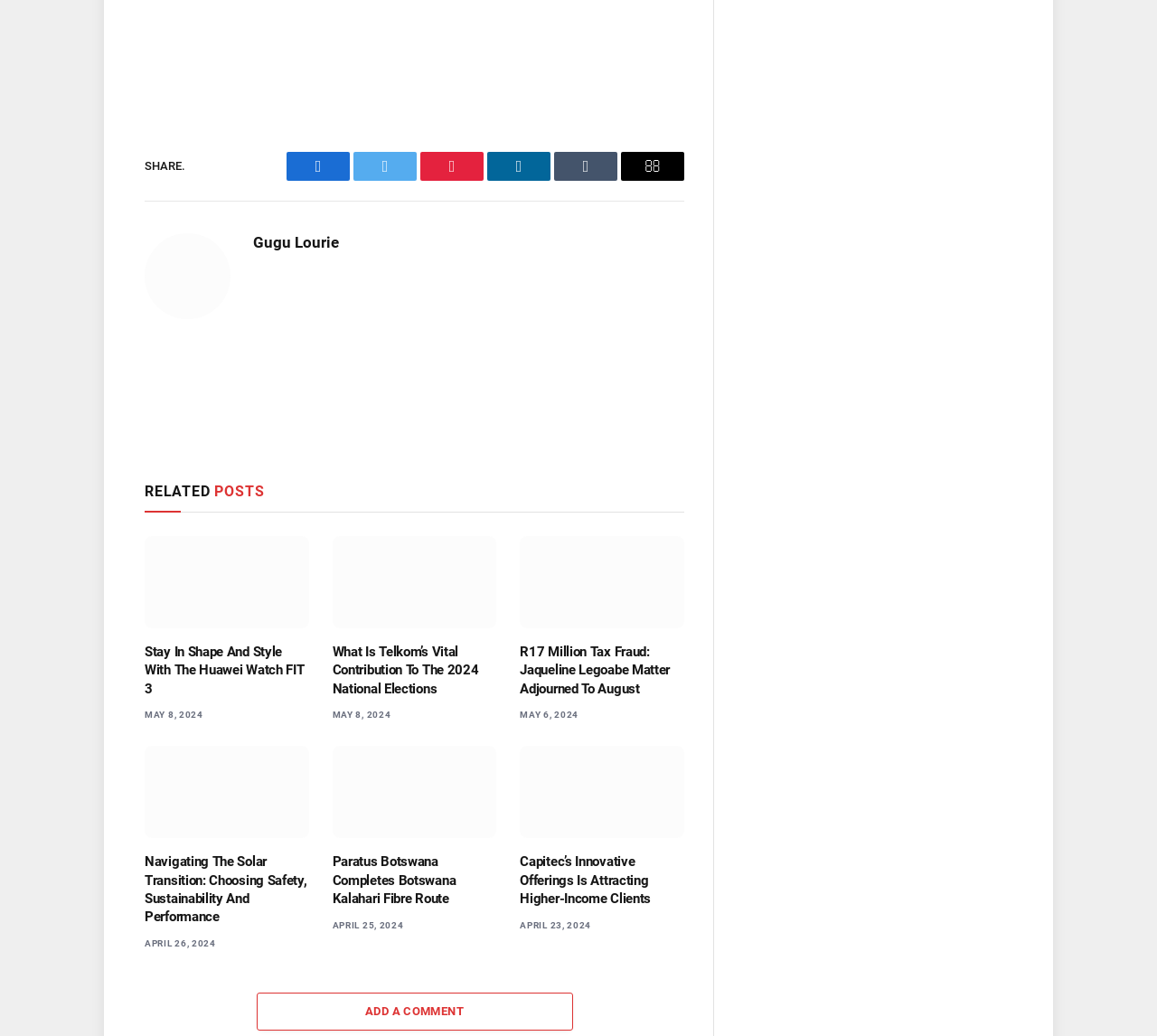How many related posts are displayed on this webpage?
Based on the image, respond with a single word or phrase.

6